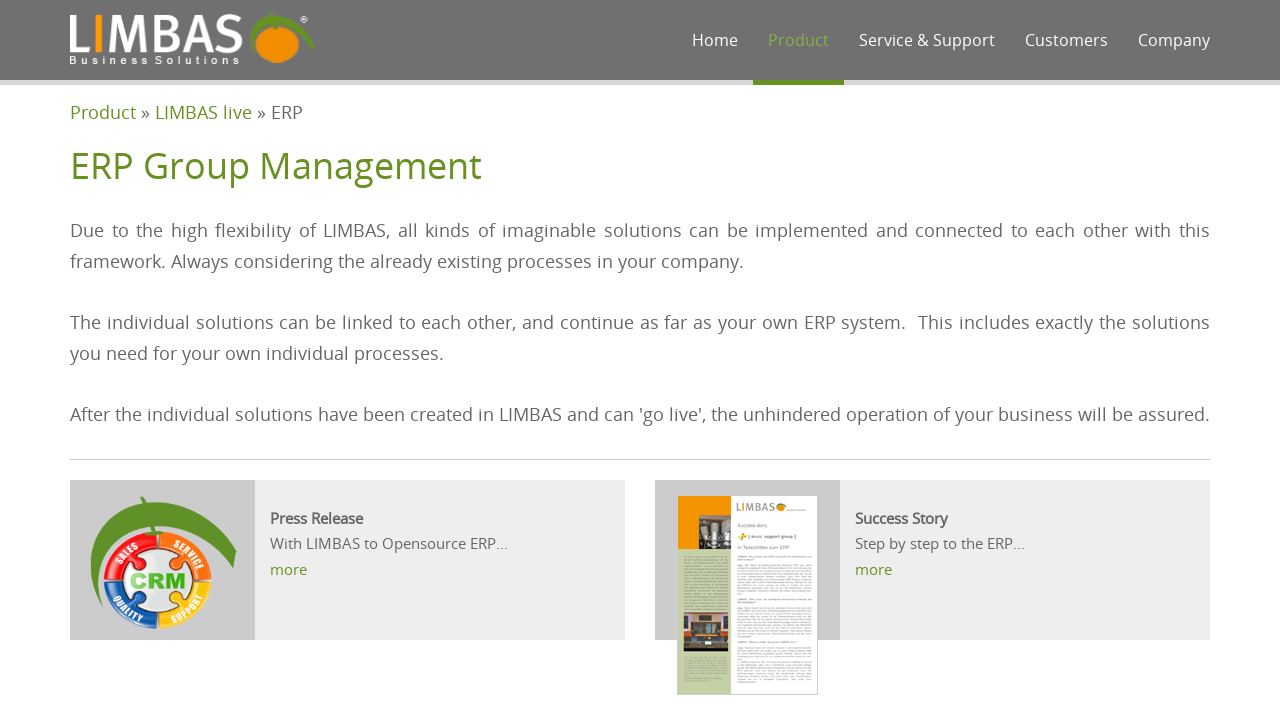Could you locate the bounding box coordinates for the section that should be clicked to accomplish this task: "go to the LIMBAS live page".

[0.121, 0.141, 0.197, 0.175]